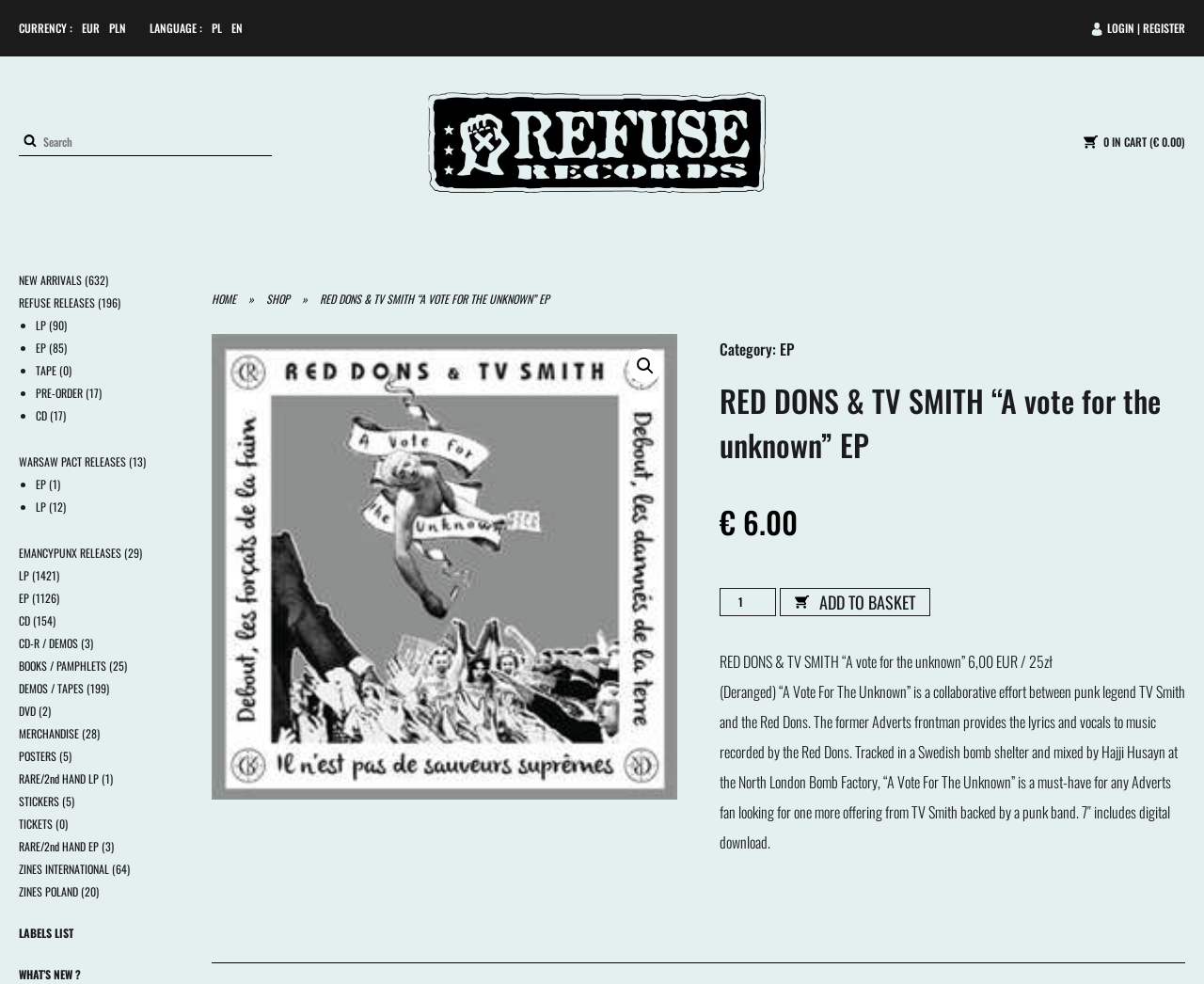What is the currency of the current webpage?
By examining the image, provide a one-word or phrase answer.

EUR